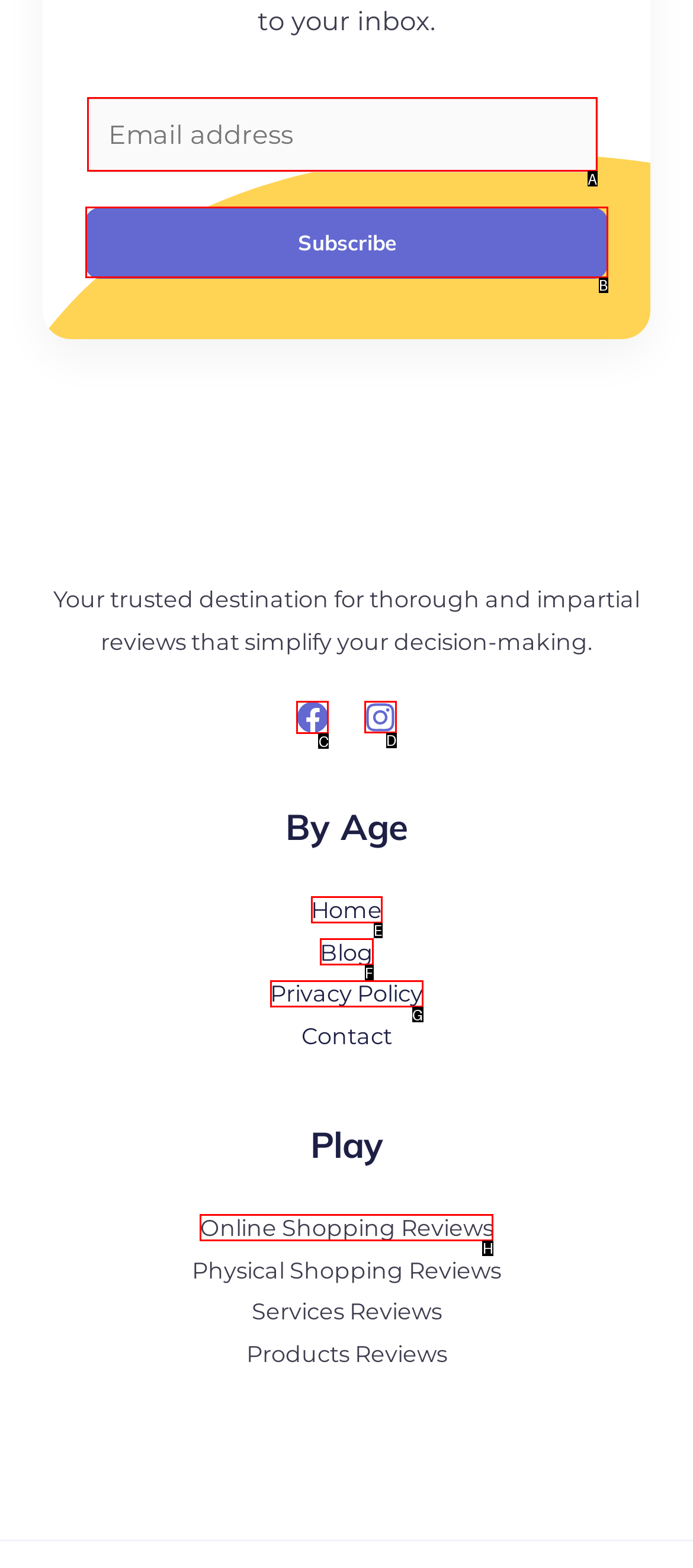Decide which HTML element to click to complete the task: Visit Facebook page Provide the letter of the appropriate option.

C